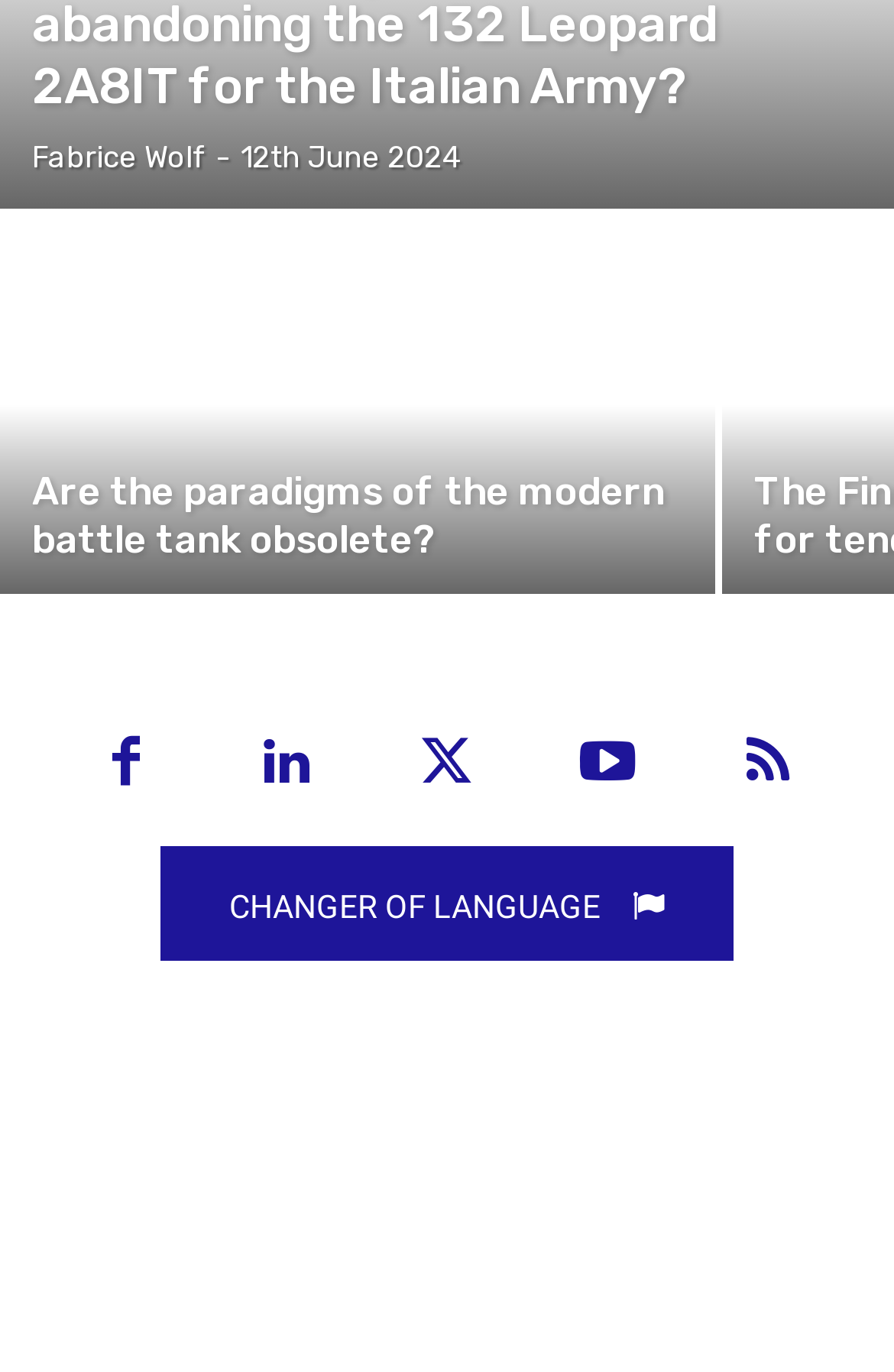Given the description "LinkedIn", determine the bounding box of the corresponding UI element.

[0.244, 0.508, 0.397, 0.608]